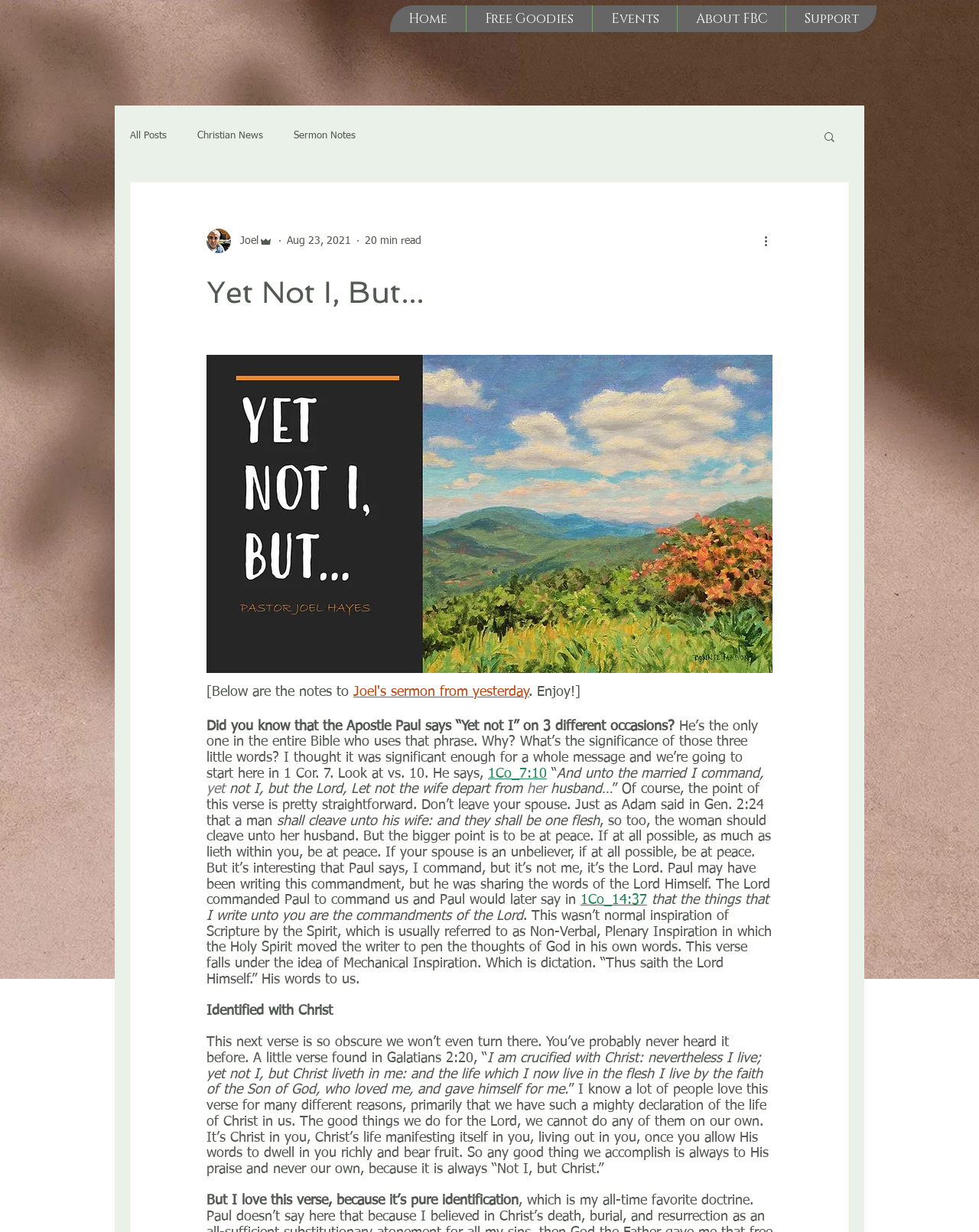What is the significance of the phrase 'Yet not I'?
Provide an in-depth and detailed explanation in response to the question.

The significance of the phrase 'Yet not I' is that it is a phrase used by Apostle Paul, which is mentioned in the sermon notes as a unique phrase used by him on three different occasions.